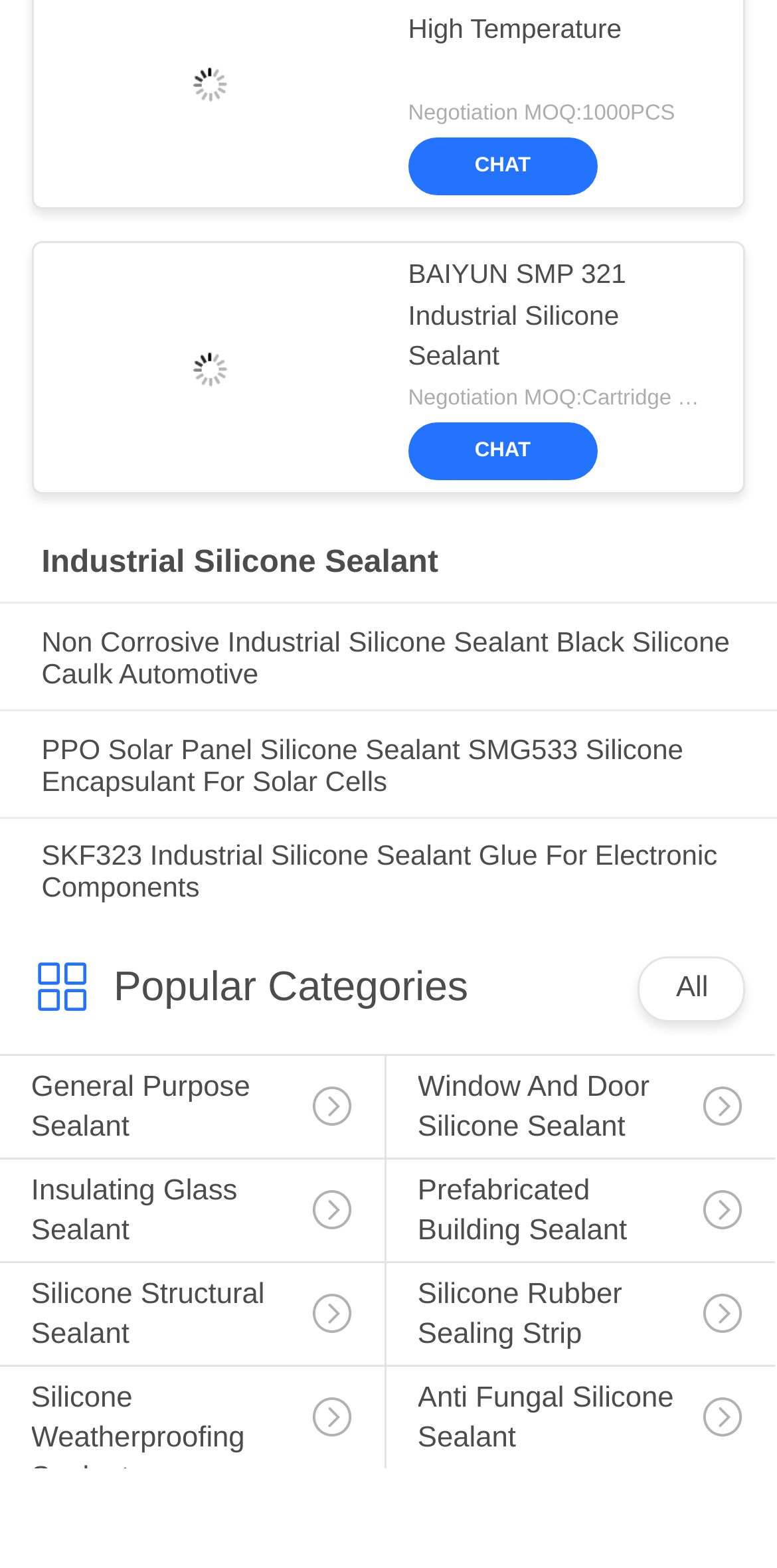Using the provided element description "aria-label="Toggle mobile search"", determine the bounding box coordinates of the UI element.

None